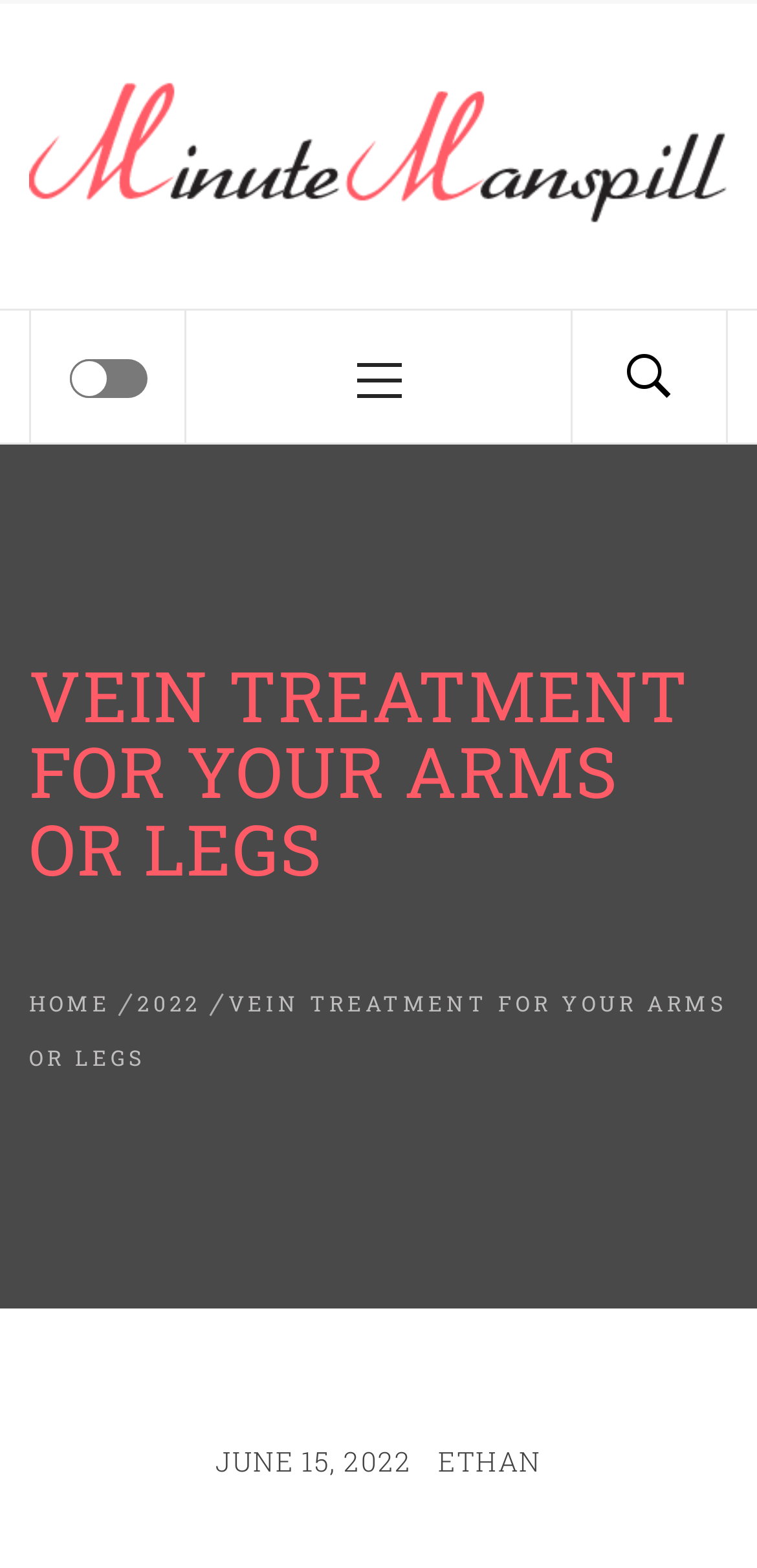Can you find the bounding box coordinates for the element that needs to be clicked to execute this instruction: "click on 'acupuncture'"? The coordinates should be given as four float numbers between 0 and 1, i.e., [left, top, right, bottom].

None